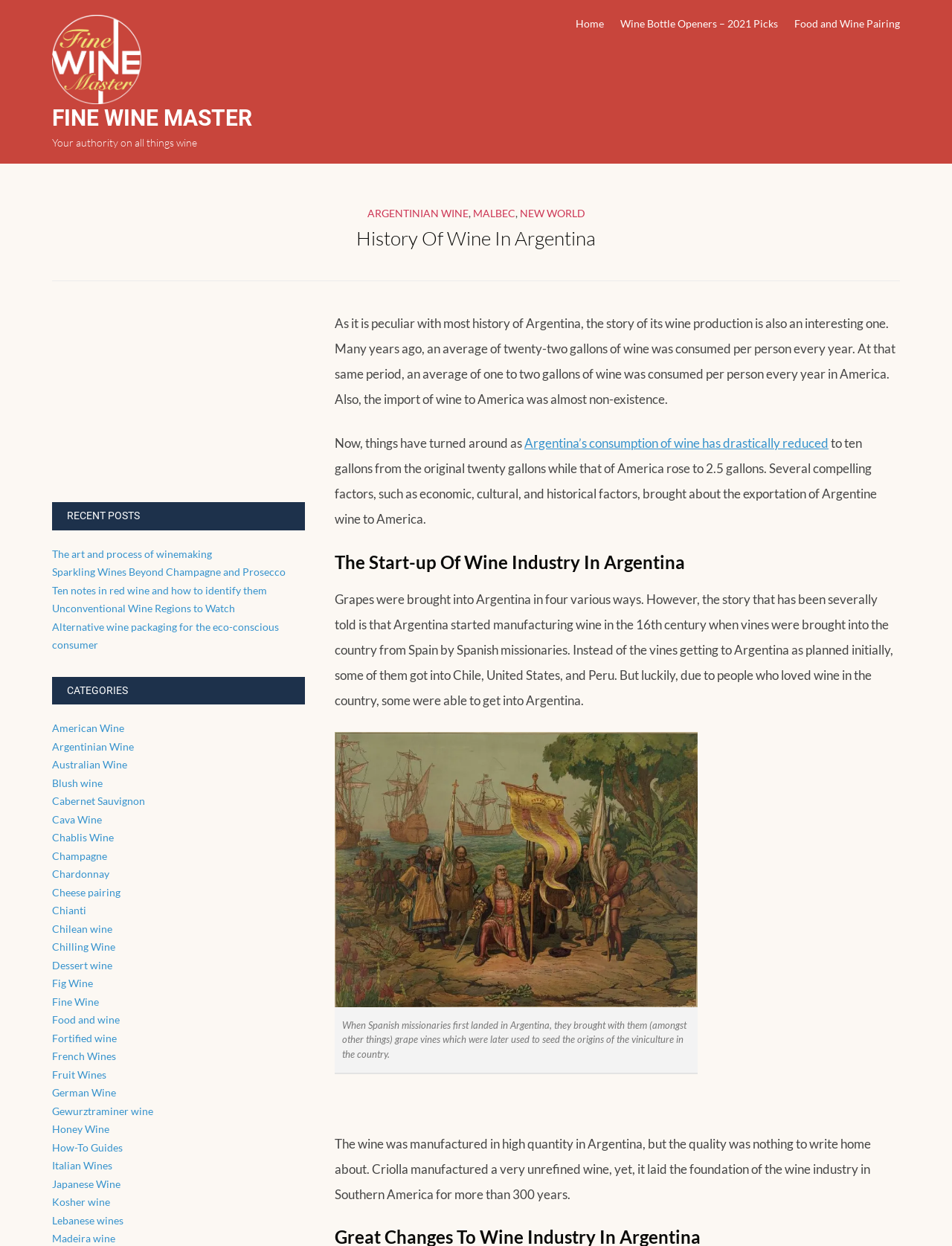Locate the bounding box coordinates of the element to click to perform the following action: 'Learn more about 'Argentinian Wine''. The coordinates should be given as four float values between 0 and 1, in the form of [left, top, right, bottom].

[0.496, 0.166, 0.541, 0.176]